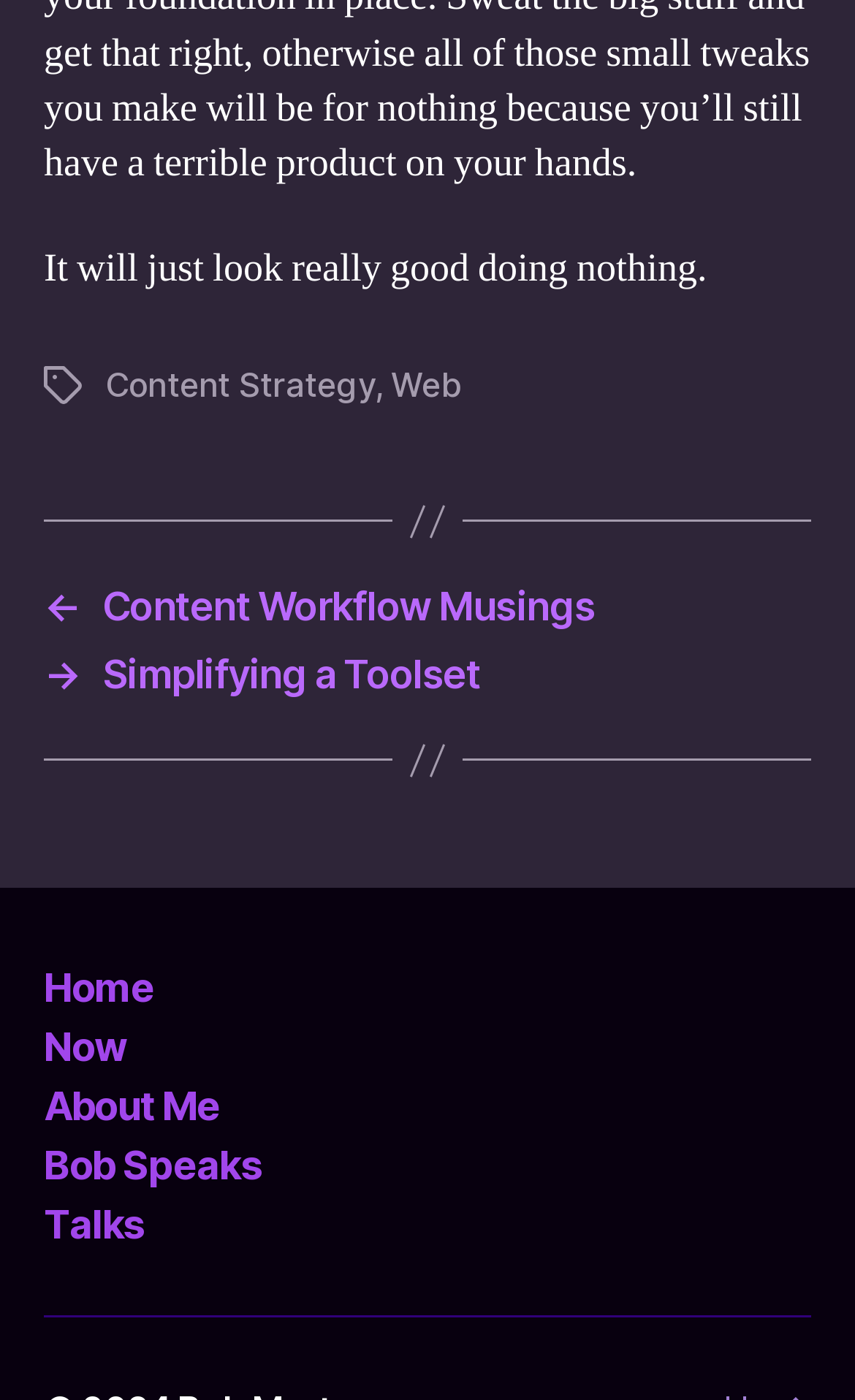Find and provide the bounding box coordinates for the UI element described here: "Web". The coordinates should be given as four float numbers between 0 and 1: [left, top, right, bottom].

[0.458, 0.26, 0.538, 0.289]